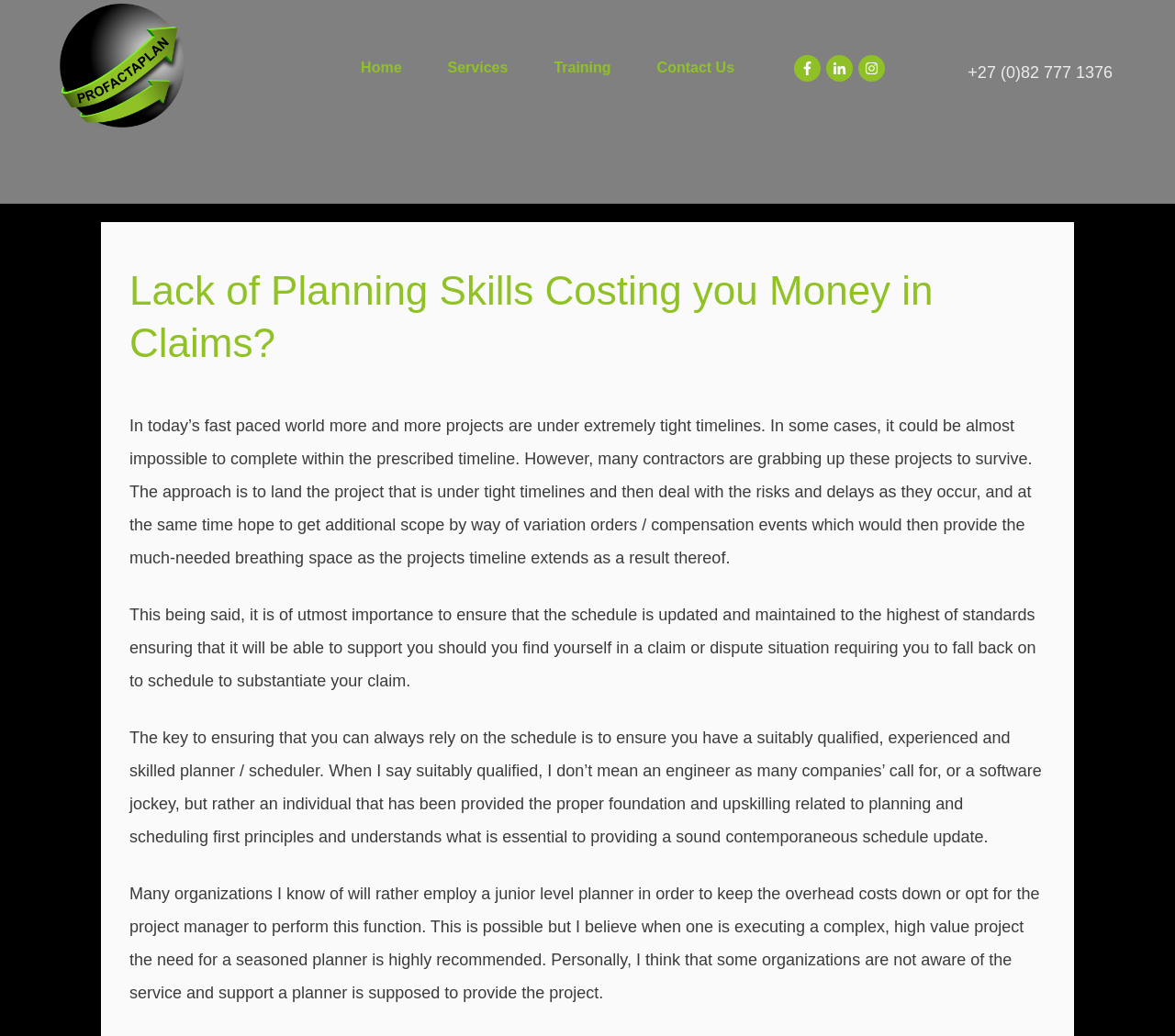Identify the bounding box of the UI component described as: "Home".

[0.307, 0.051, 0.342, 0.08]